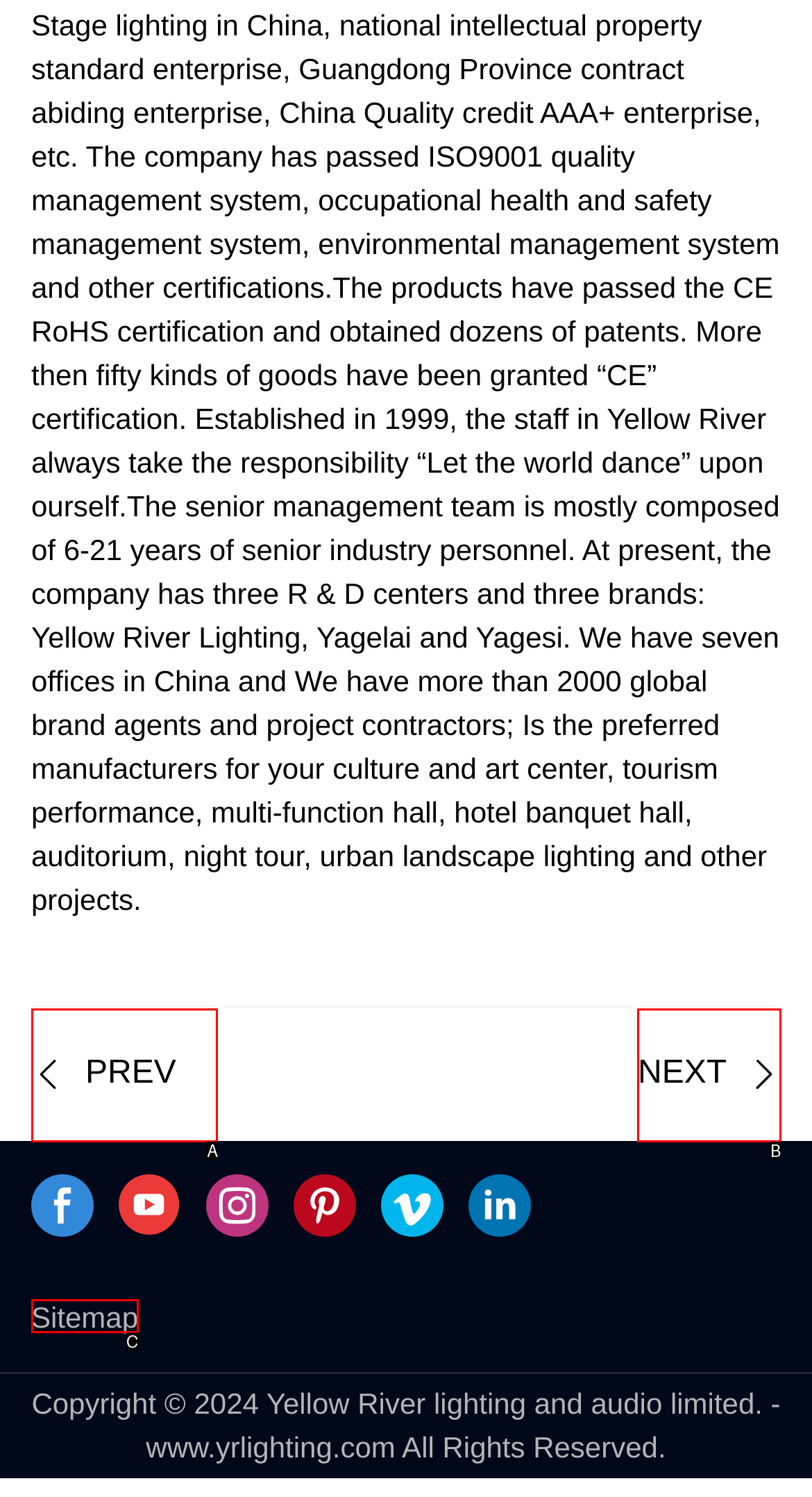From the description: (772) 337-5332, select the HTML element that fits best. Reply with the letter of the appropriate option.

None